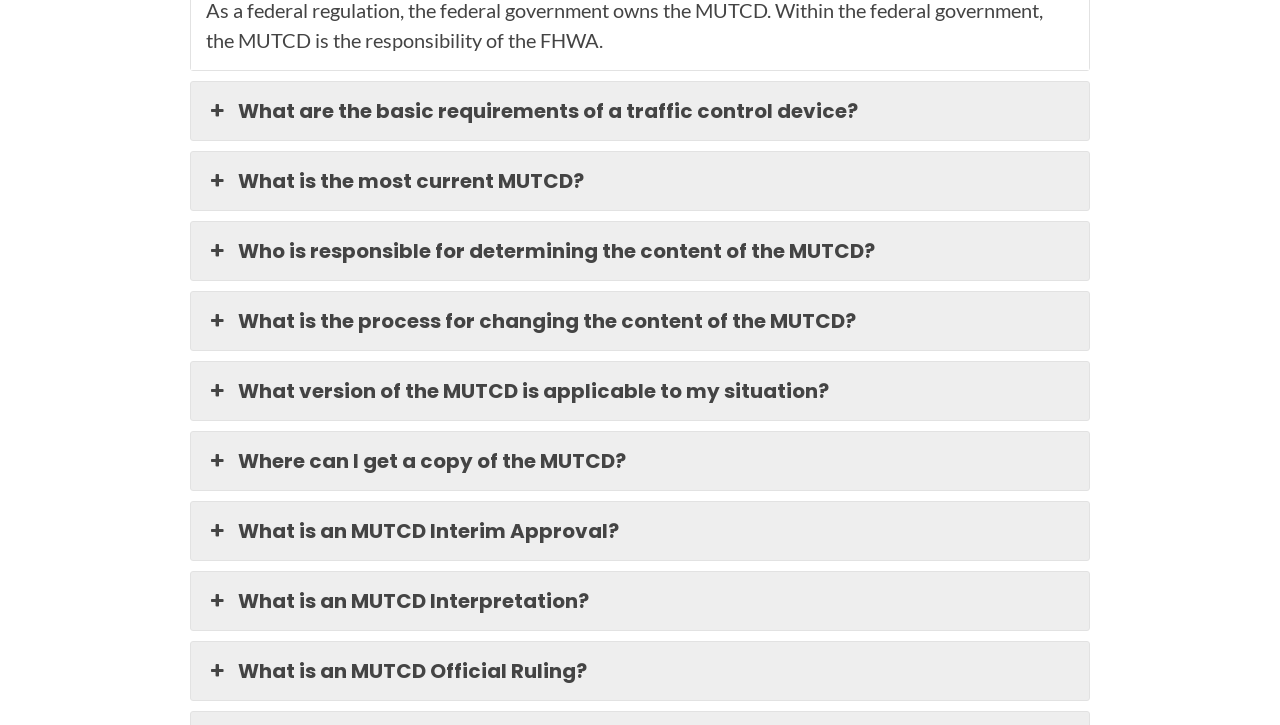Please find the bounding box for the following UI element description. Provide the coordinates in (top-left x, top-left y, bottom-right x, bottom-right y) format, with values between 0 and 1: What is an MUTCD Interpretation?

[0.149, 0.789, 0.851, 0.869]